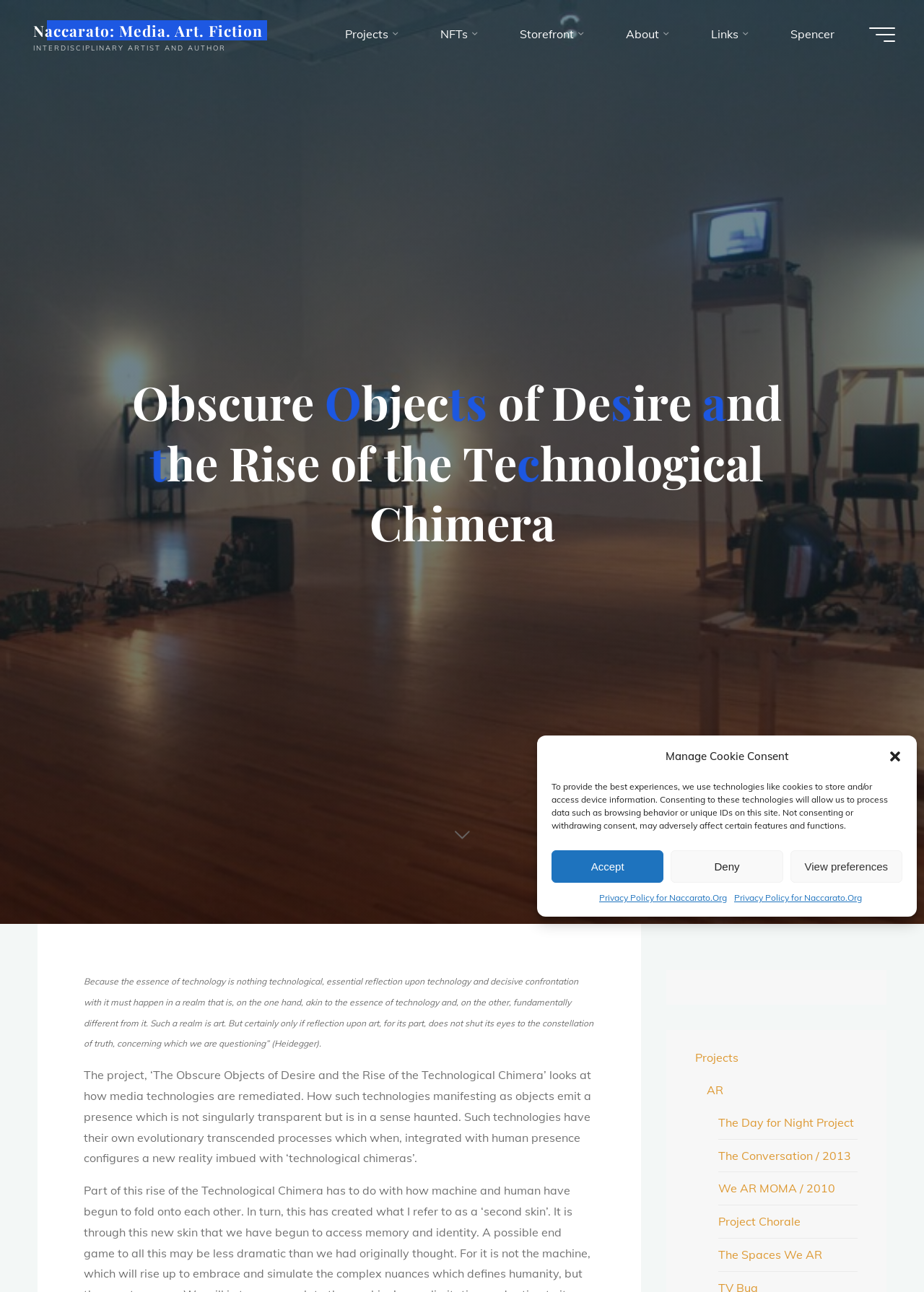Select the bounding box coordinates of the element I need to click to carry out the following instruction: "Go back to top".

[0.919, 0.657, 0.959, 0.686]